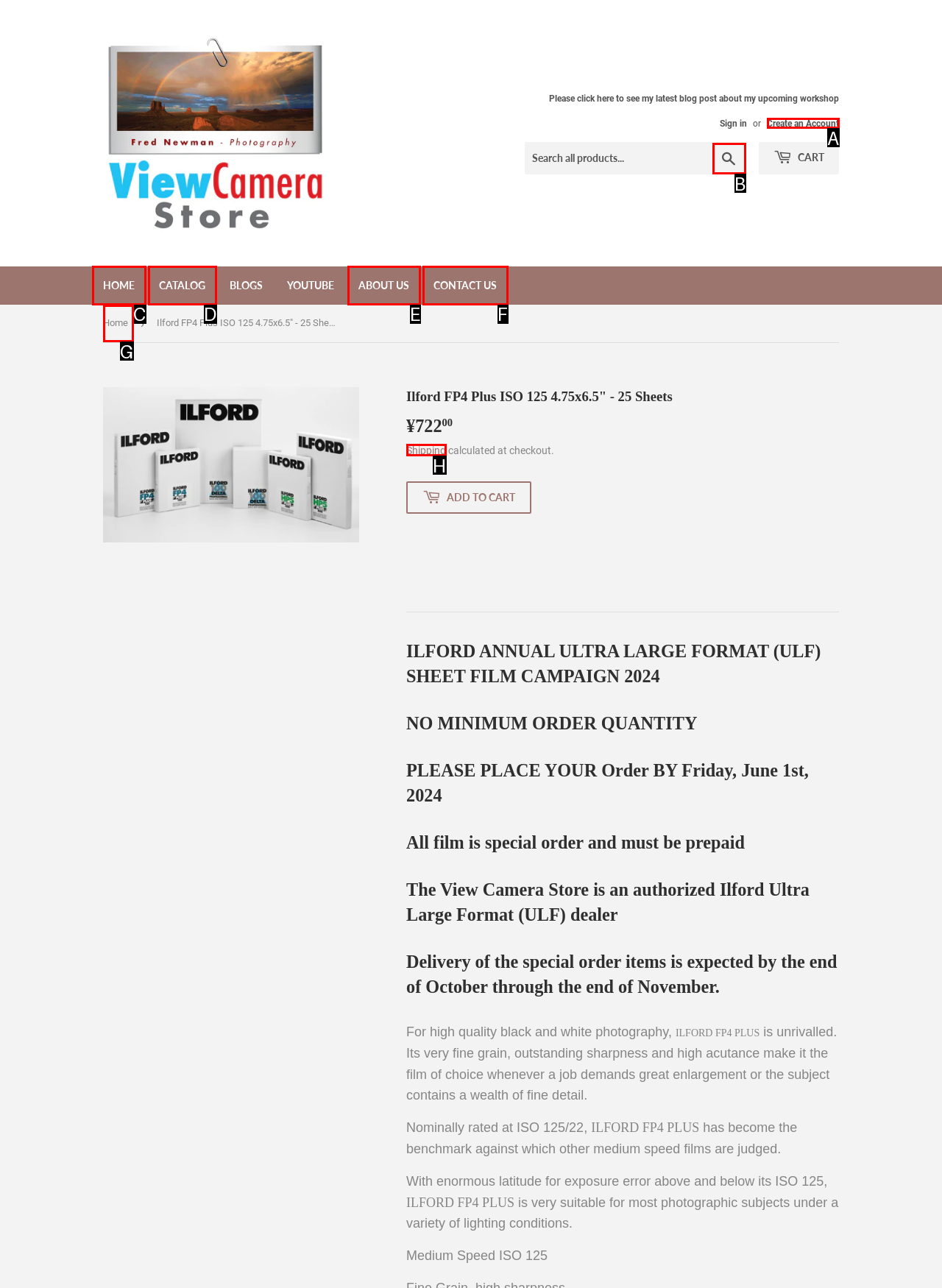Match the element description: Contact Us to the correct HTML element. Answer with the letter of the selected option.

F